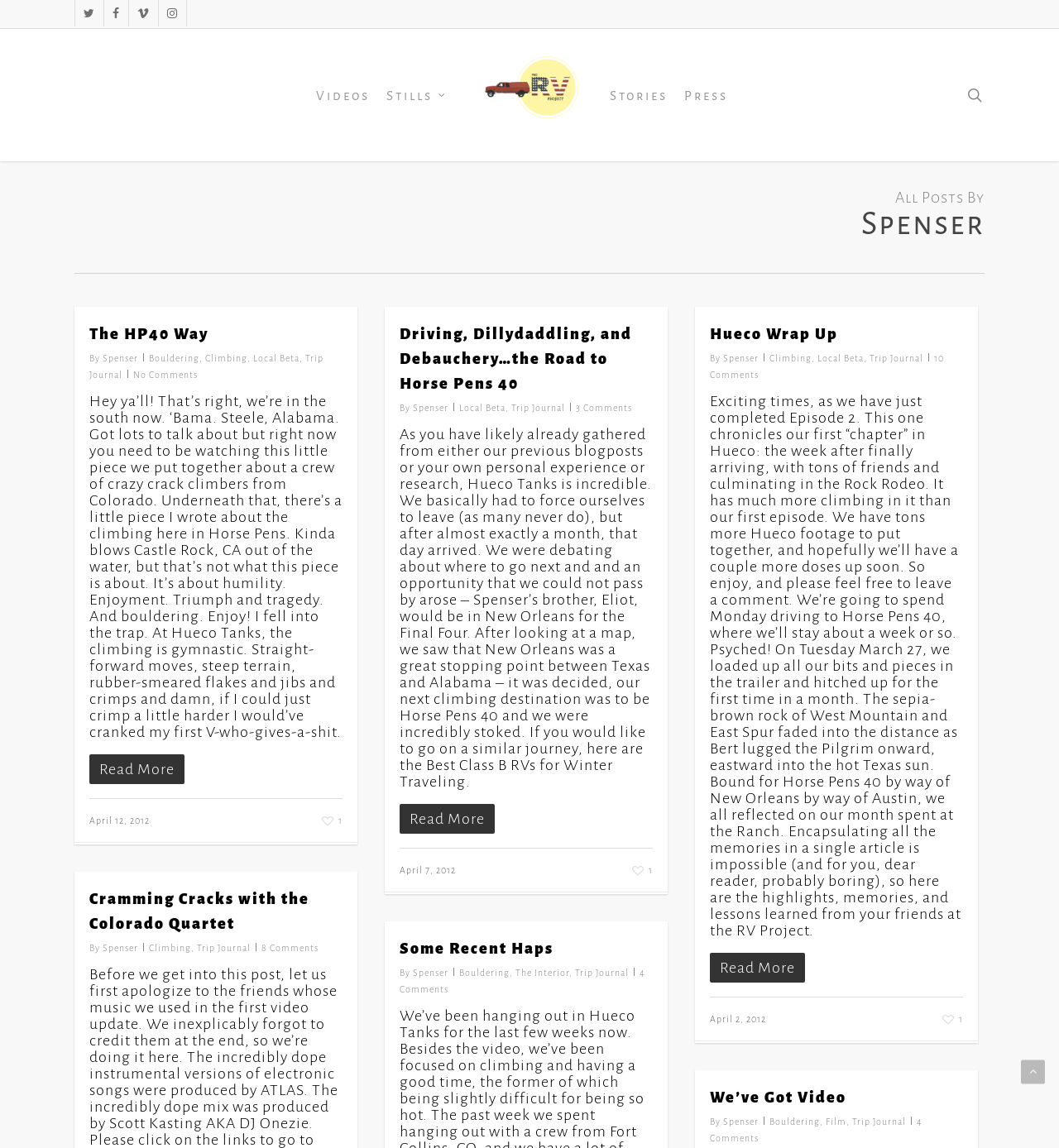Please find the bounding box coordinates of the element that must be clicked to perform the given instruction: "Read the article 'The HP40 Way'". The coordinates should be four float numbers from 0 to 1, i.e., [left, top, right, bottom].

[0.084, 0.28, 0.324, 0.302]